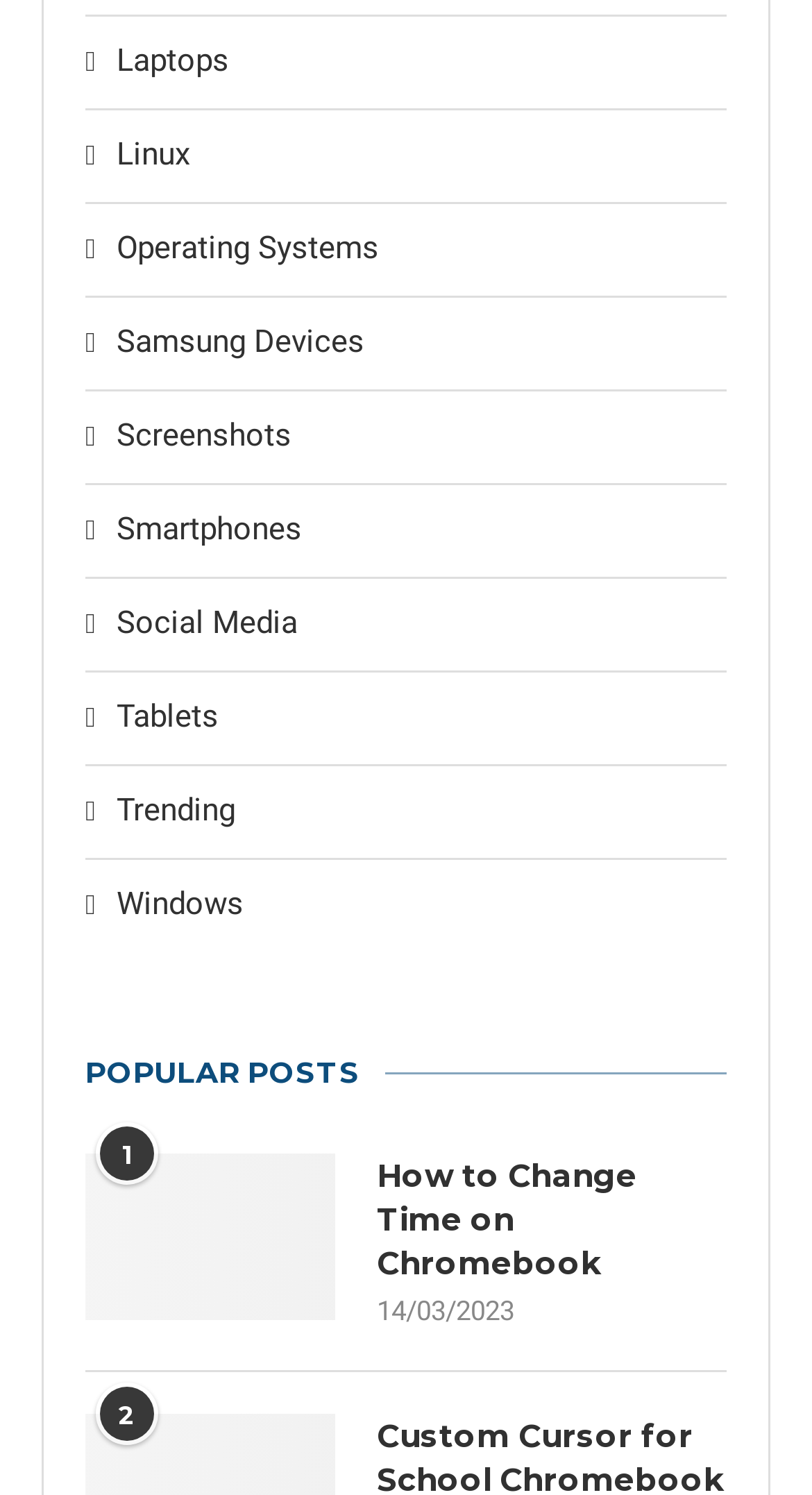Highlight the bounding box coordinates of the element you need to click to perform the following instruction: "View How to Change Time on Chromebook."

[0.464, 0.893, 0.895, 0.981]